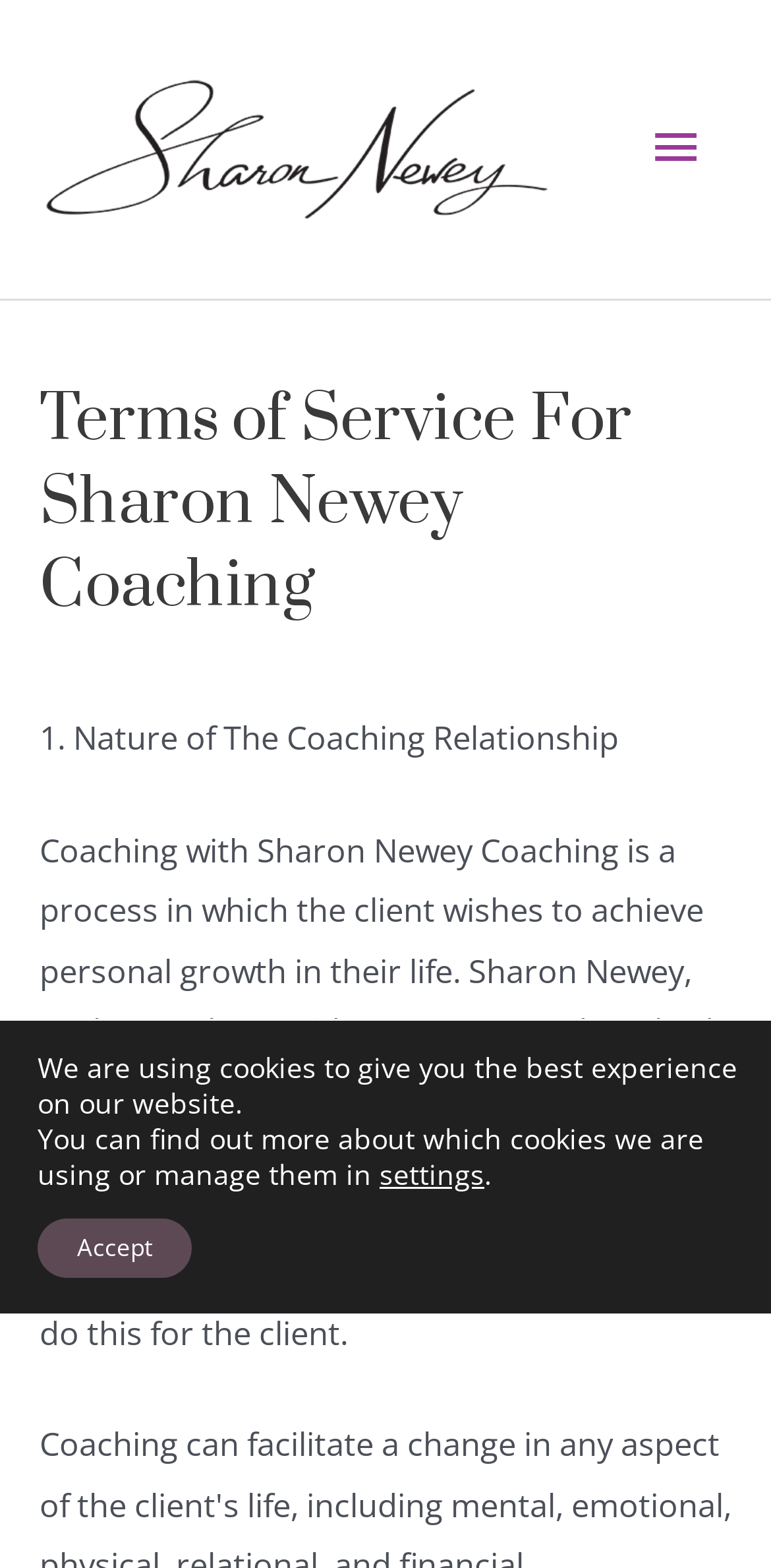Answer the following query concisely with a single word or phrase:
What is the name of the coach?

Sharon Newey